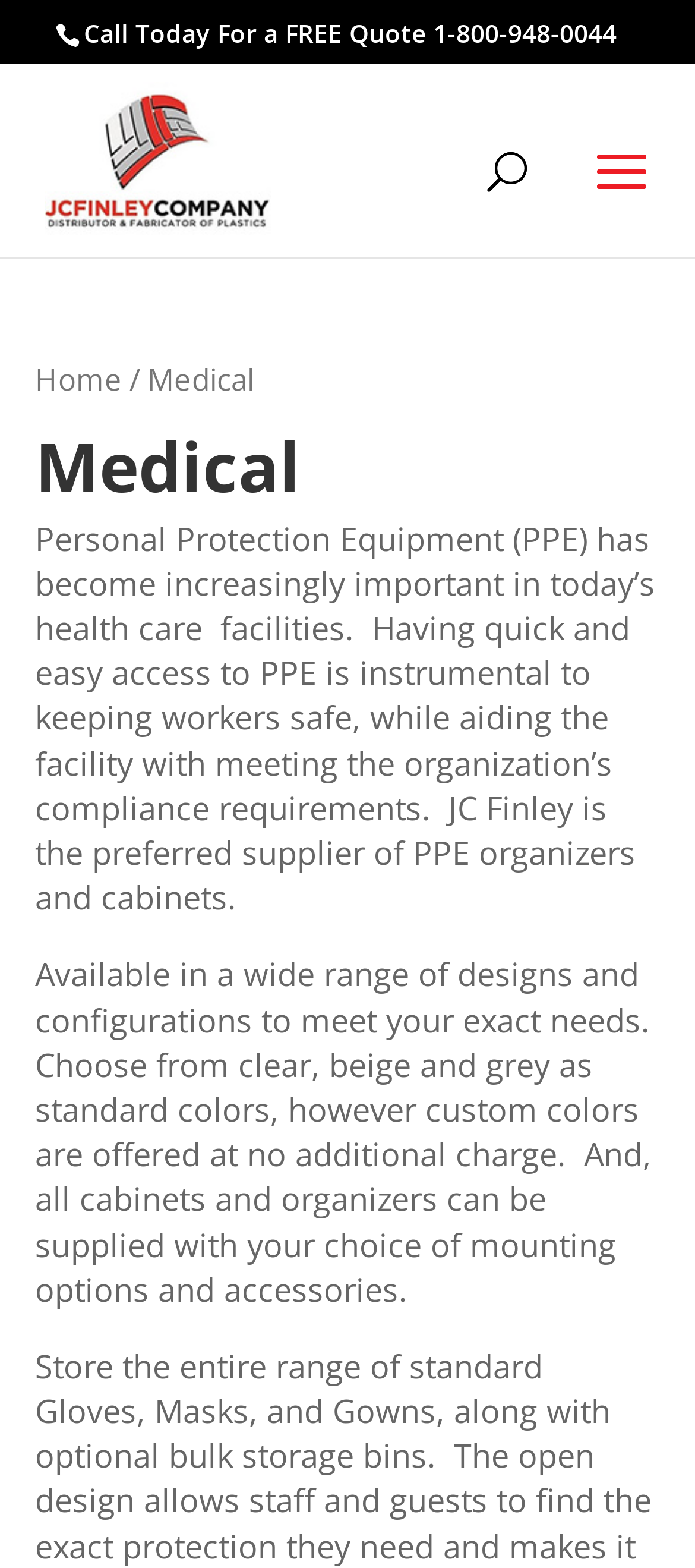What is the main topic of this webpage?
Please provide a single word or phrase answer based on the image.

Personal Protection Equipment